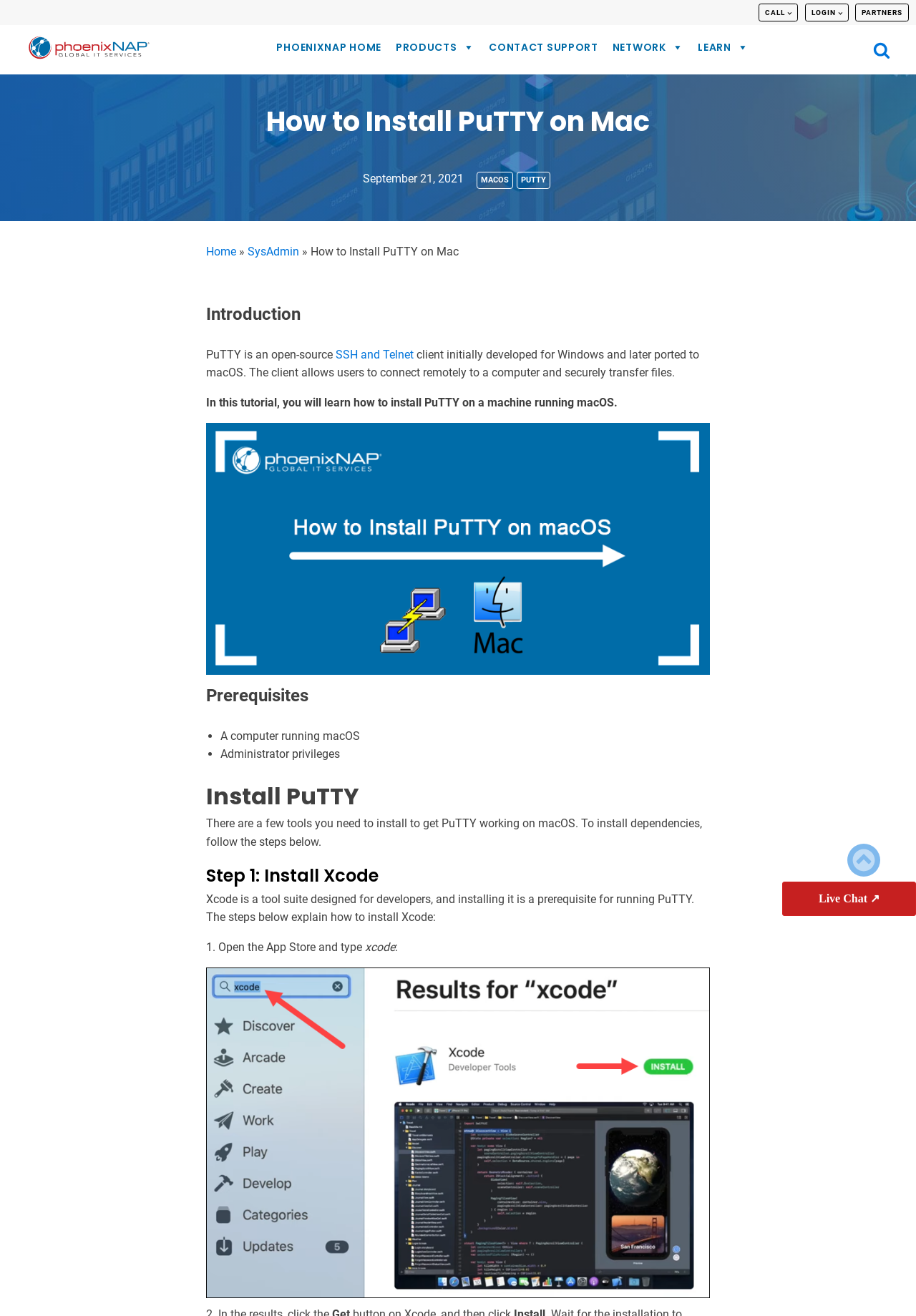Please determine the bounding box coordinates of the element to click on in order to accomplish the following task: "Click on the 'Live Chat' button". Ensure the coordinates are four float numbers ranging from 0 to 1, i.e., [left, top, right, bottom].

[0.854, 0.67, 1.0, 0.696]